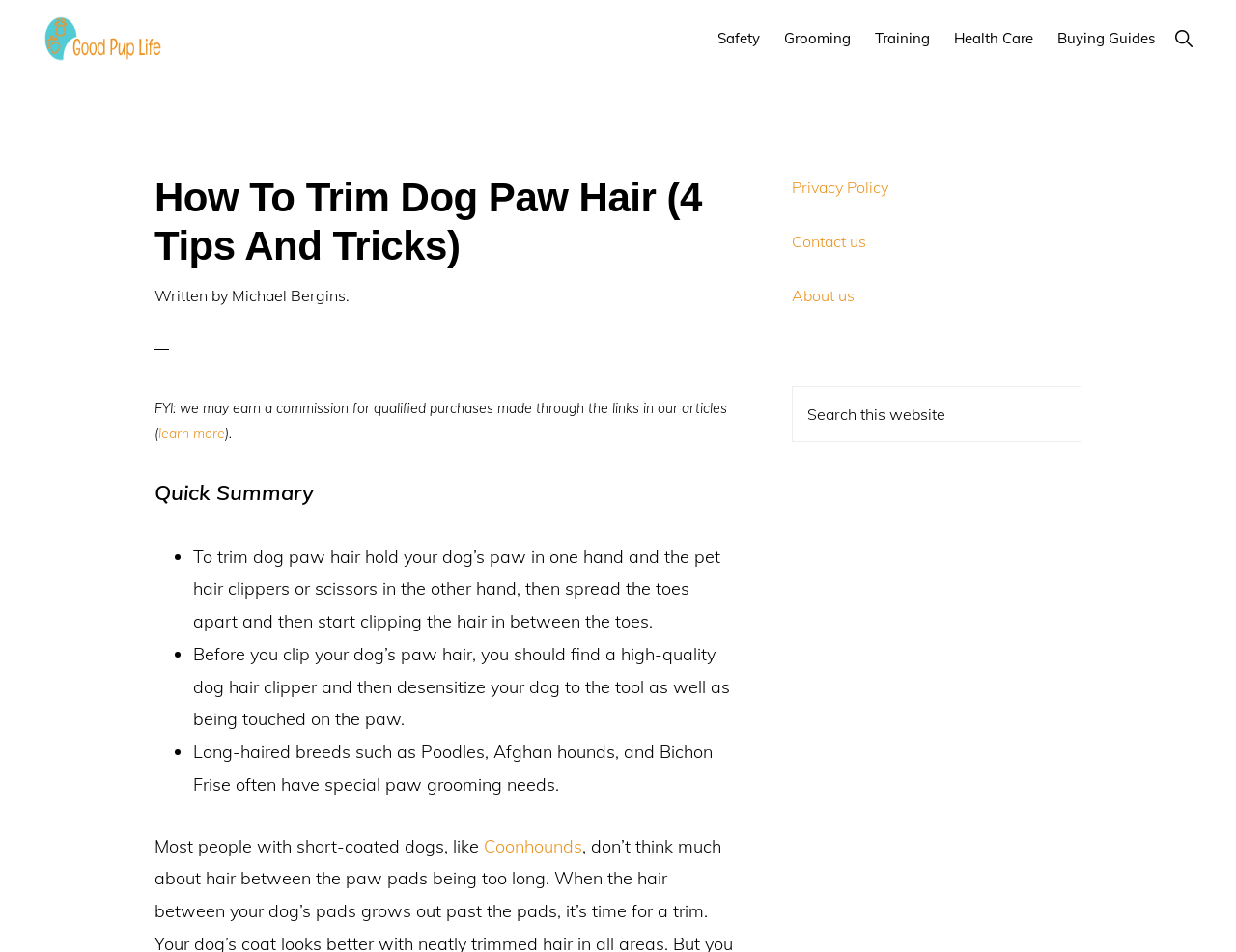Identify the bounding box coordinates of the element to click to follow this instruction: 'Search this website'. Ensure the coordinates are four float values between 0 and 1, provided as [left, top, right, bottom].

[0.641, 0.406, 0.875, 0.465]